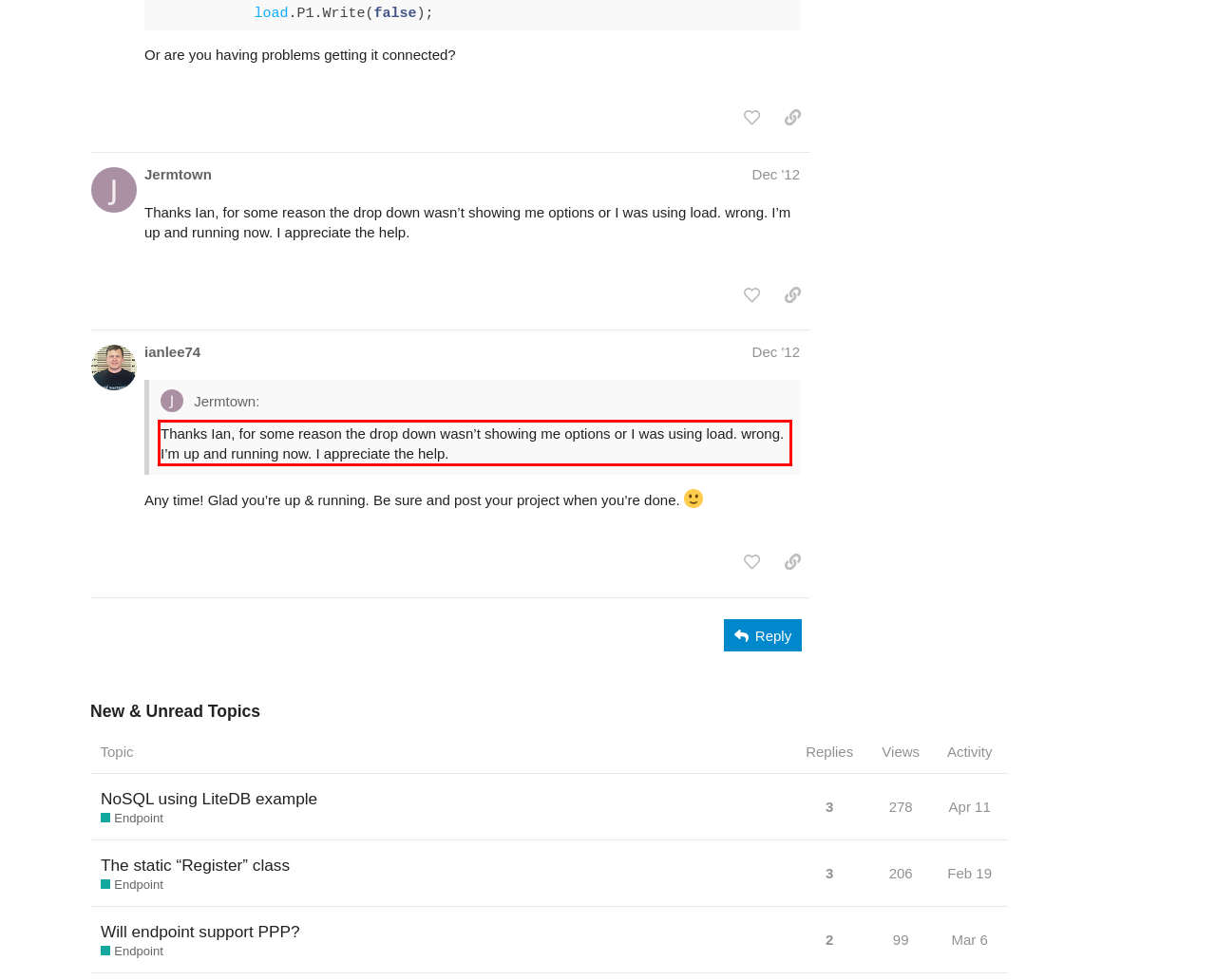Using the provided screenshot of a webpage, recognize and generate the text found within the red rectangle bounding box.

Thanks Ian, for some reason the drop down wasn’t showing me options or I was using load. wrong. I’m up and running now. I appreciate the help.